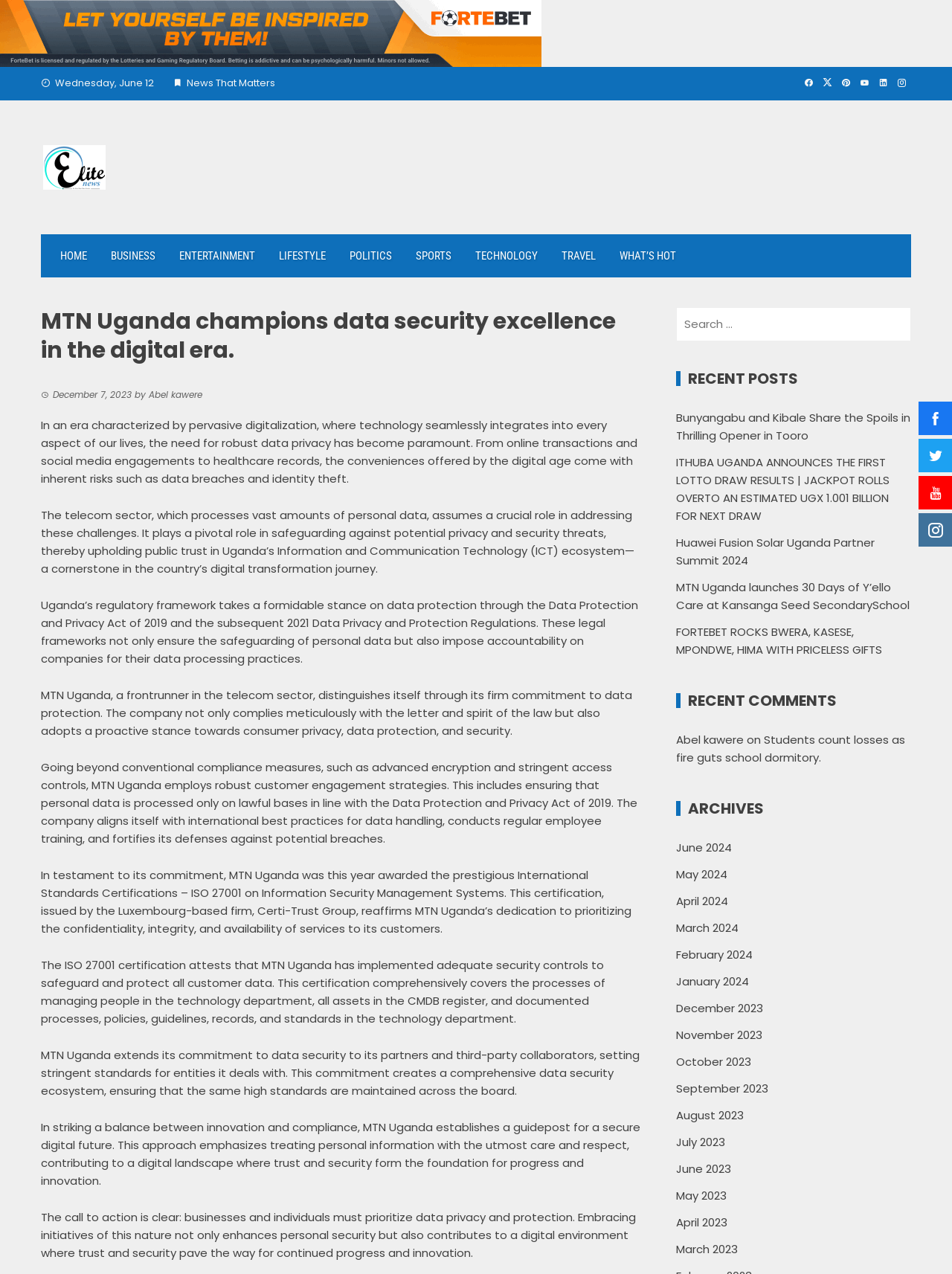Please predict the bounding box coordinates of the element's region where a click is necessary to complete the following instruction: "Click on the Facebook icon". The coordinates should be represented by four float numbers between 0 and 1, i.e., [left, top, right, bottom].

[0.965, 0.315, 1.0, 0.342]